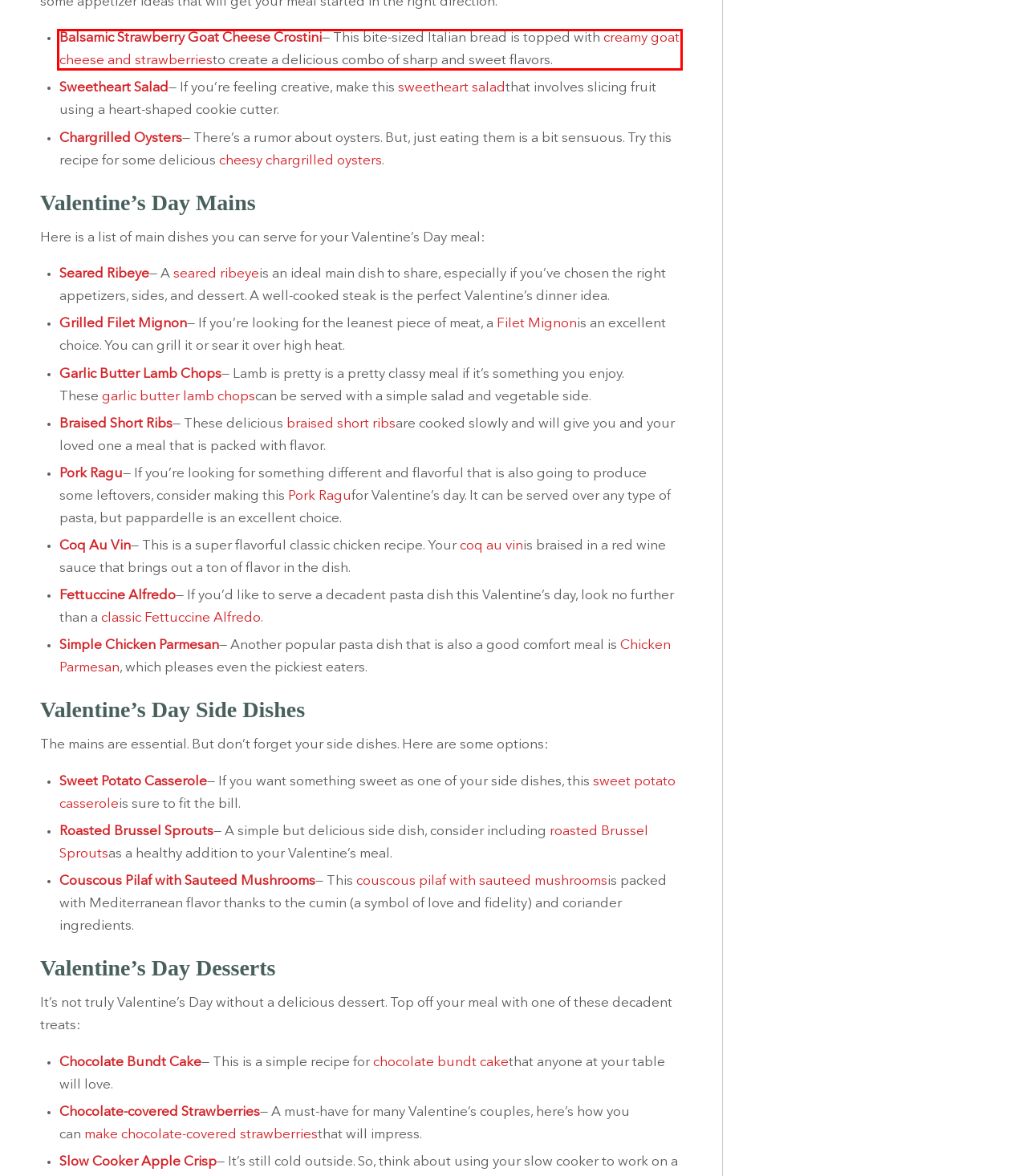Inspect the screenshot of a webpage with a red rectangle bounding box. Identify the webpage description that best corresponds to the new webpage after clicking the element inside the bounding box. Here are the candidates:
A. Couscous Pilaf with Sauteed Mushrooms - Jo Cooks
B. Chocolate Covered Strawberries | Easy Recipe - Fun Cheap or Free
C. Grilling Beyond Burgers: Pork, Fish & More  | Nick's Of Calvert
D. Balsamic Strawberry & Goat Cheese Crostini - Cooking for Keeps
E. Sweetheart Salad : A Healthy Valentine's Day Treat • Mamaguru
F. Home - Too Darn Loud Marketing
G. Chocolate Bundt Cake, a Doctored Cake Mix Recipe - Fun Cheap or Free
H. 12 Best Lunch Ideas for People Who Work from Home - Nick's Of Calvert

D